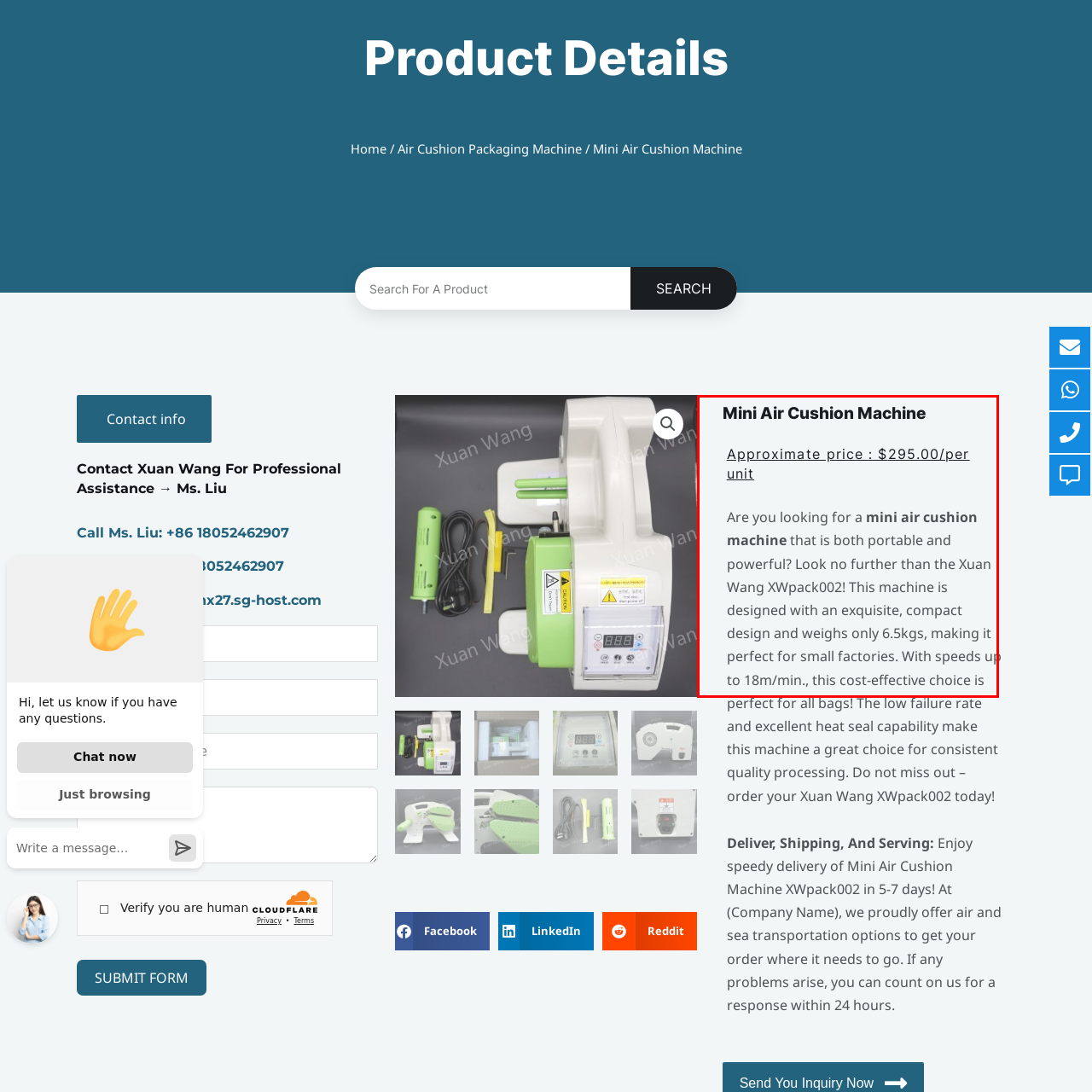What is the approximate price of the Xuan Wang XWpack002?
Take a look at the image highlighted by the red bounding box and provide a detailed answer to the question.

The caption provides the approximate price of the machine, which is $295.00 per unit, making it a cost-effective solution for businesses seeking reliable packaging options.